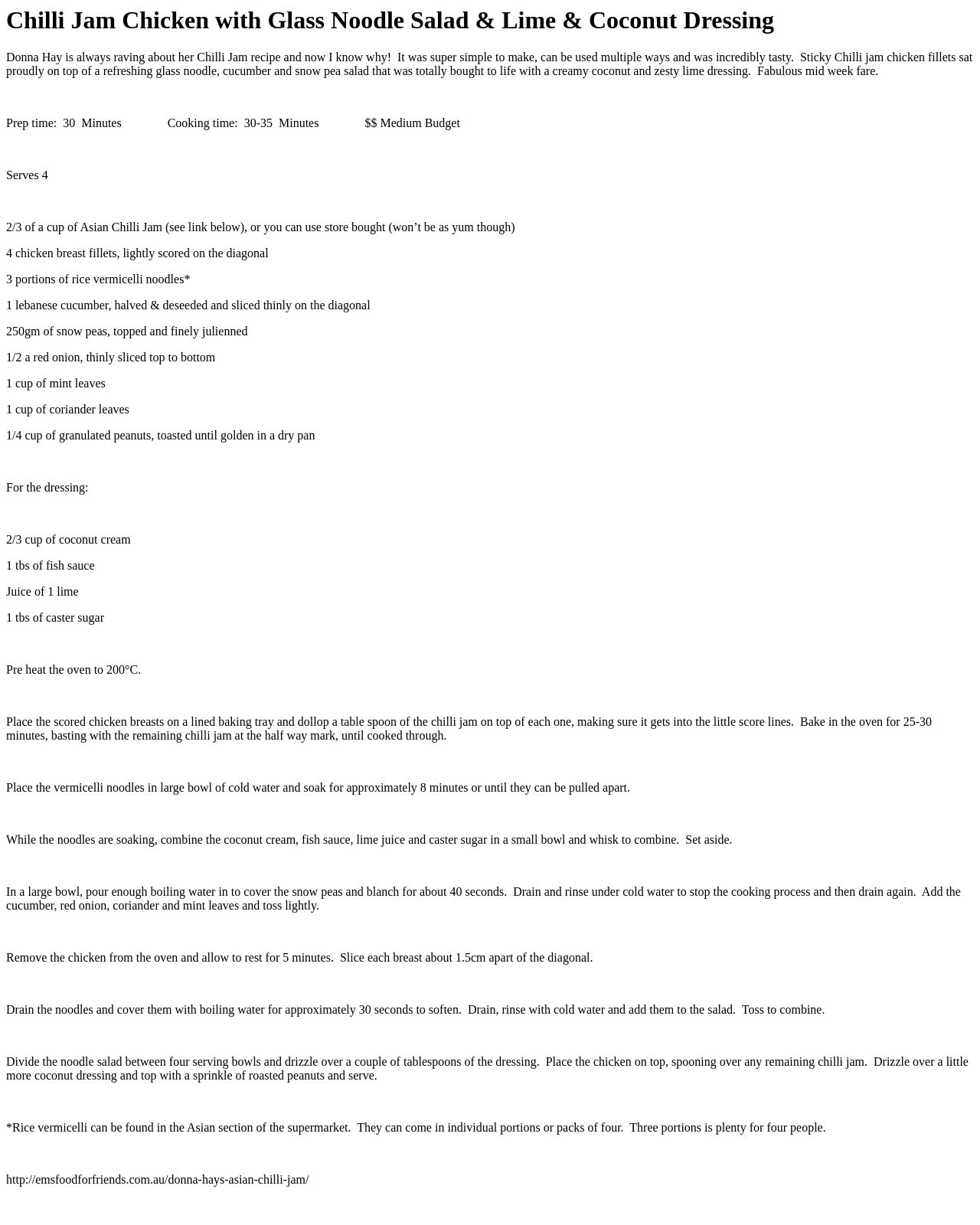Locate the headline of the webpage and generate its content.

Chilli Jam Chicken with Glass Noodle Salad & Lime & Coconut Dressing